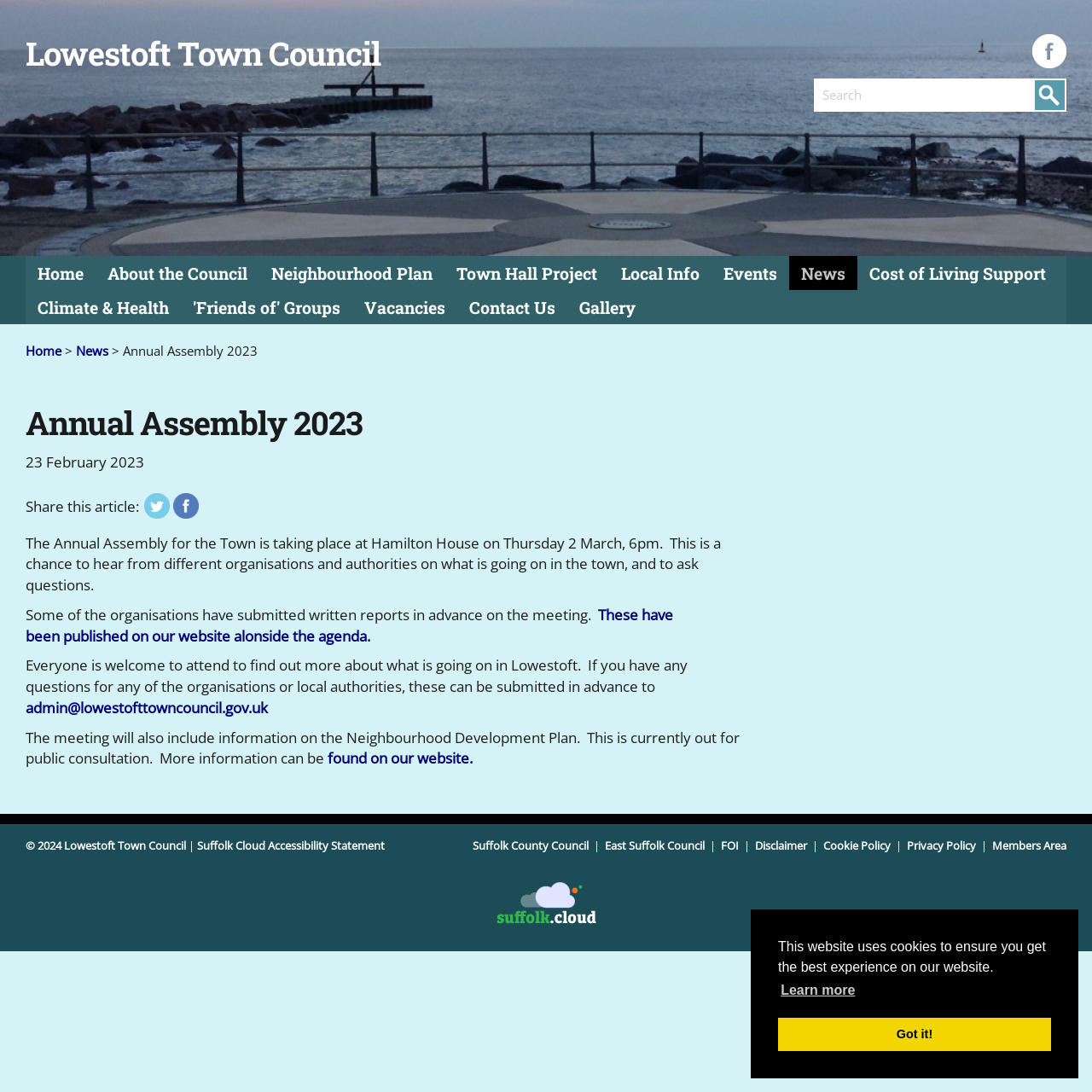What is the name of the town council?
Based on the screenshot, answer the question with a single word or phrase.

Lowestoft Town Council